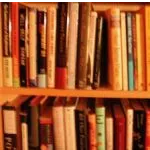Using the image as a reference, answer the following question in as much detail as possible:
What is the purpose of the light illuminating the shelf?

According to the caption, the light adds a 'welcoming glow', which emphasizes the idea of knowledge and stories waiting to be discovered, creating an inviting atmosphere for the viewer.